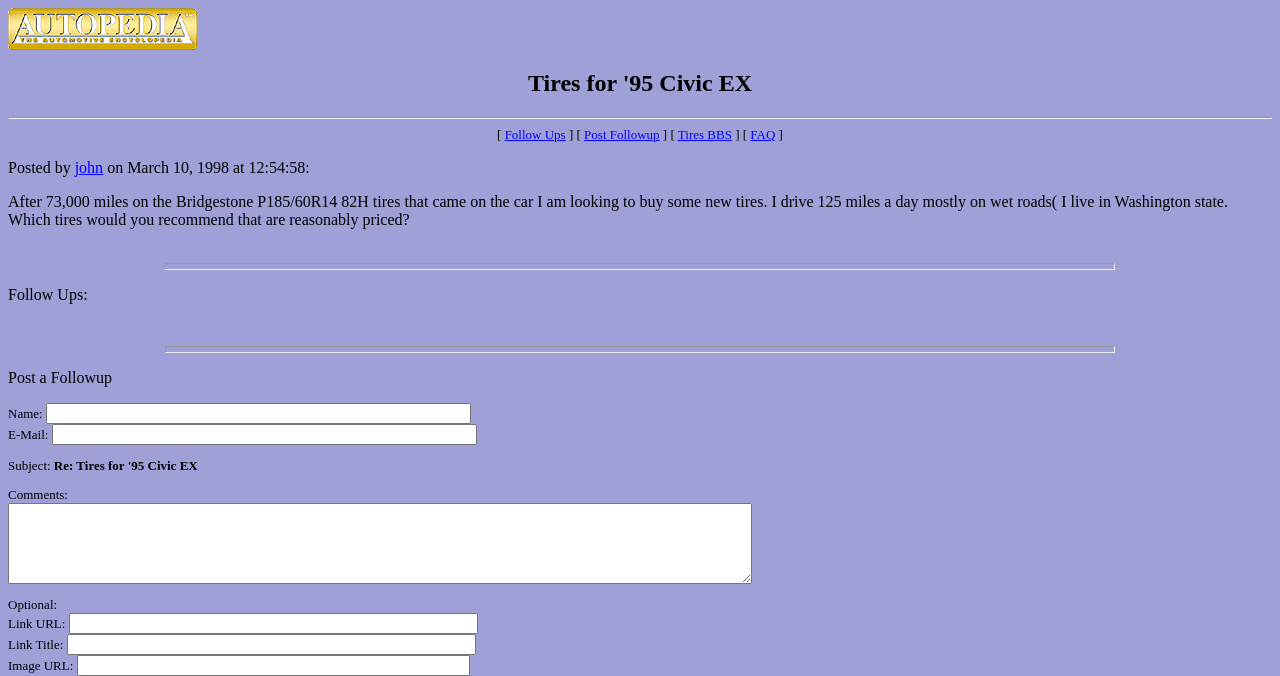Who posted the question?
Answer the question with a single word or phrase by looking at the picture.

john